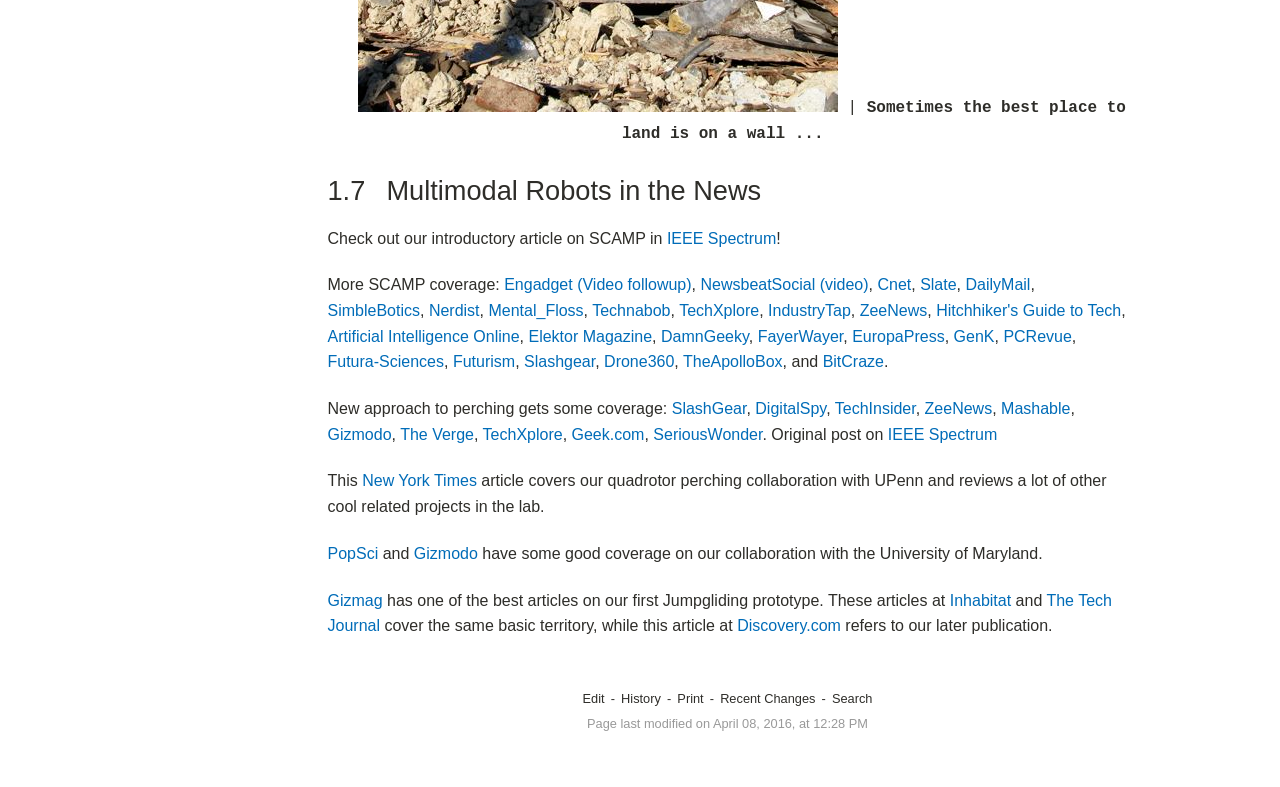Kindly respond to the following question with a single word or a brief phrase: 
What is the purpose of the webpage?

To showcase news coverage